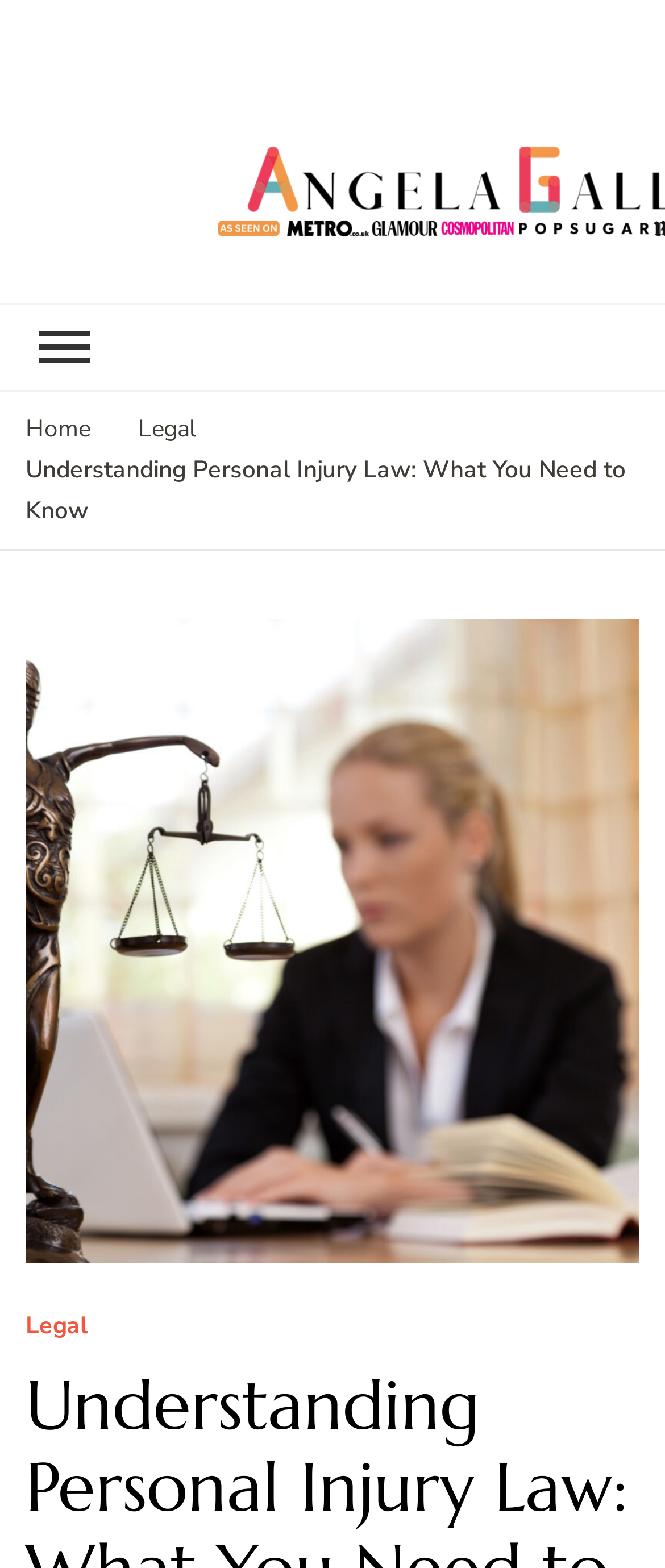How many links are there in the page?
Give a single word or phrase answer based on the content of the image.

5